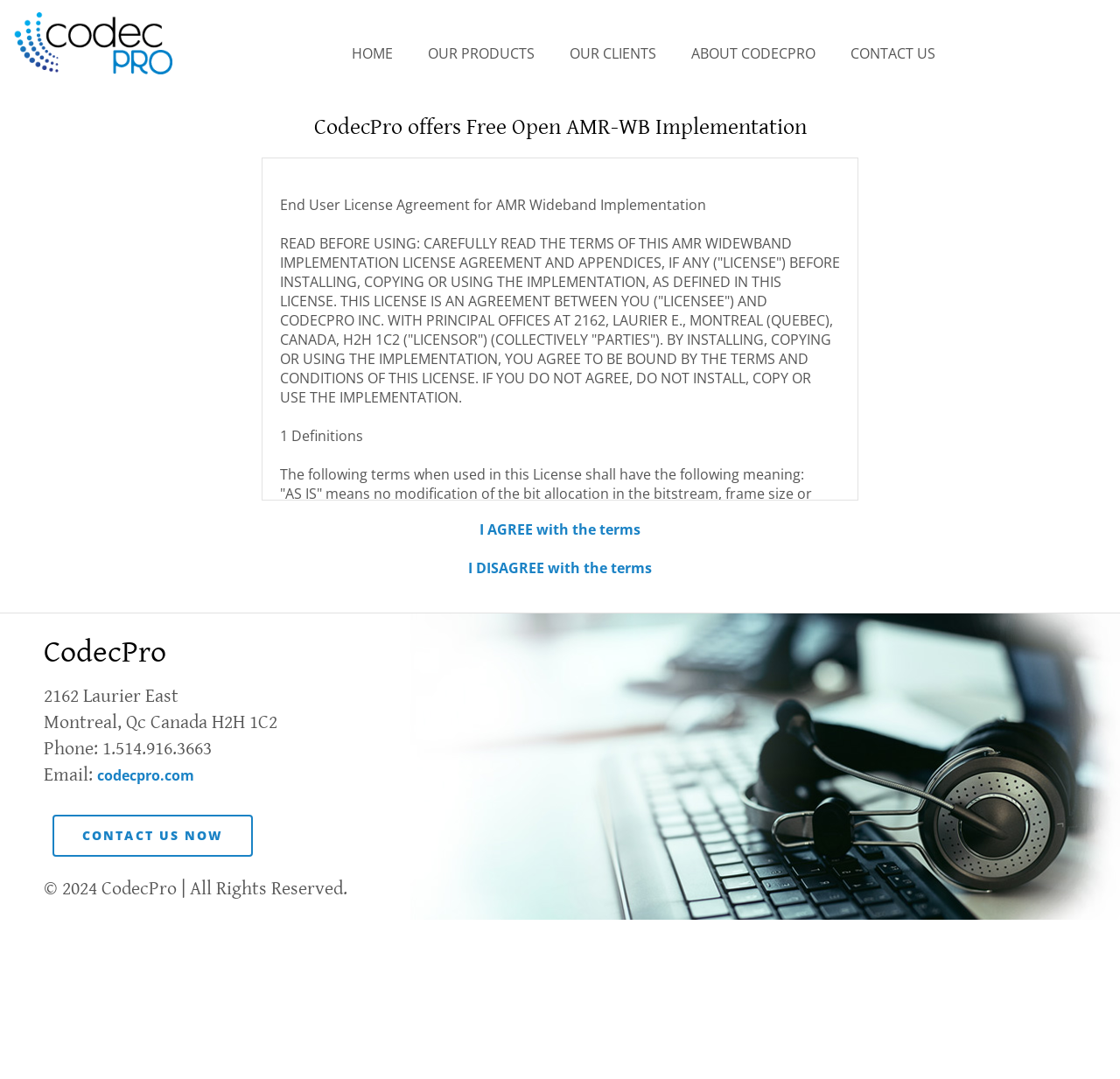What is the name of the company offering the free download?
Give a detailed explanation using the information visible in the image.

The name of the company is mentioned in the heading 'CodecPro - AMR-WB free Download' and also in the heading 'CodecPro' which is located at the bottom of the webpage.